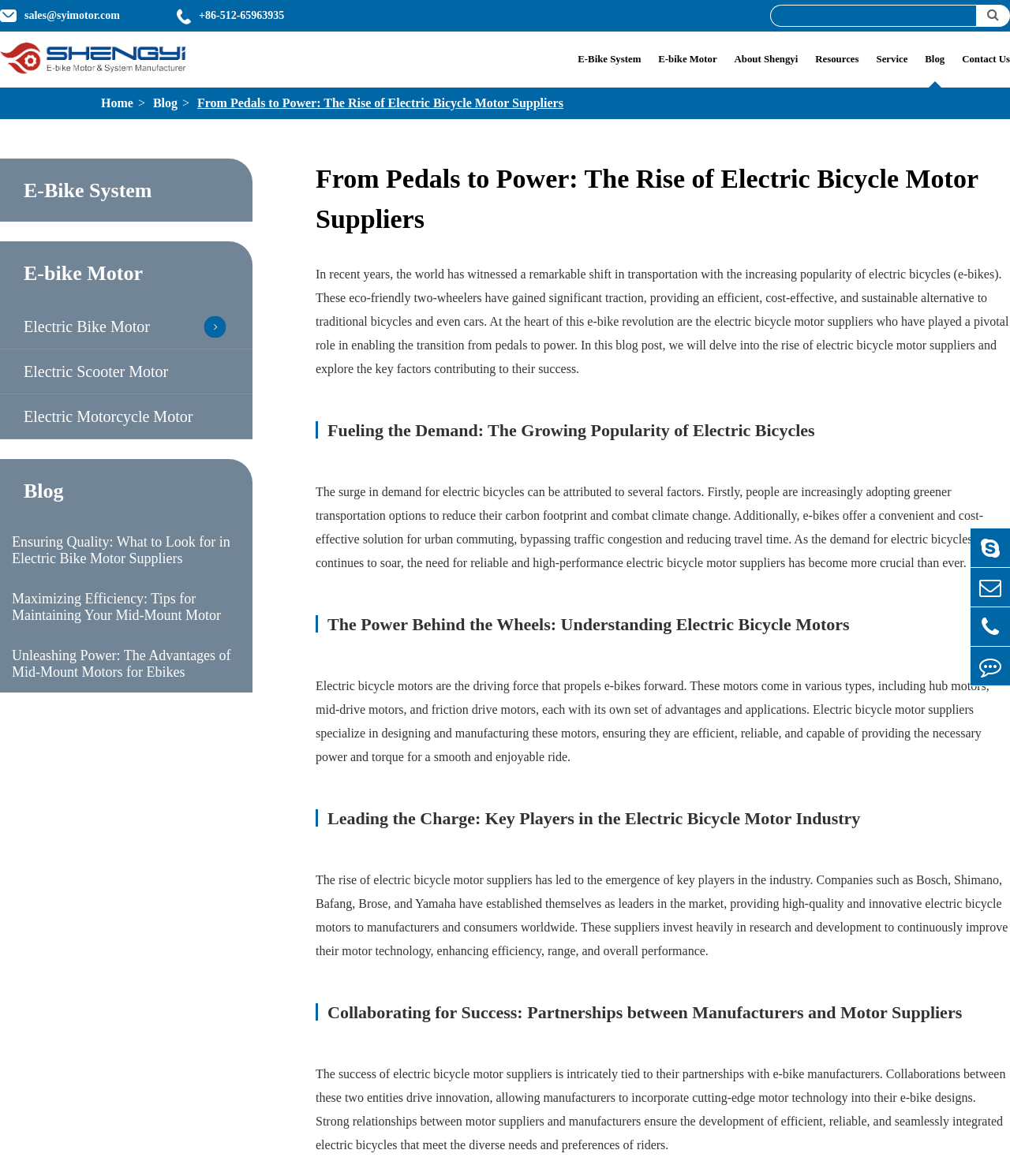Determine the bounding box coordinates of the clickable element to achieve the following action: 'Read the blog post about Ensuring Quality'. Provide the coordinates as four float values between 0 and 1, formatted as [left, top, right, bottom].

[0.0, 0.444, 0.25, 0.492]